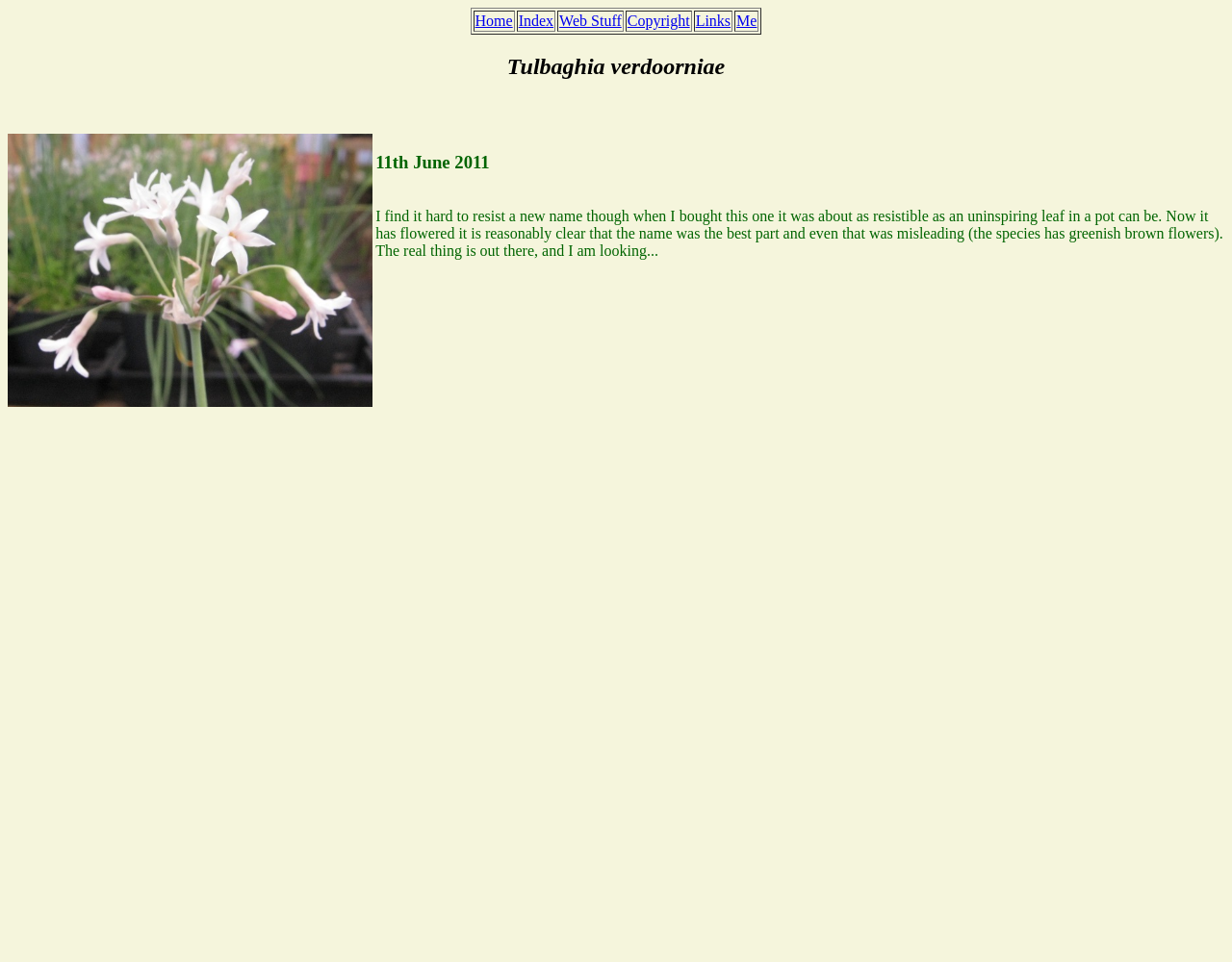What is the color of the plant's flowers?
Please provide a comprehensive answer based on the visual information in the image.

The text mentions that the species has greenish brown flowers, which is different from what the author expected.